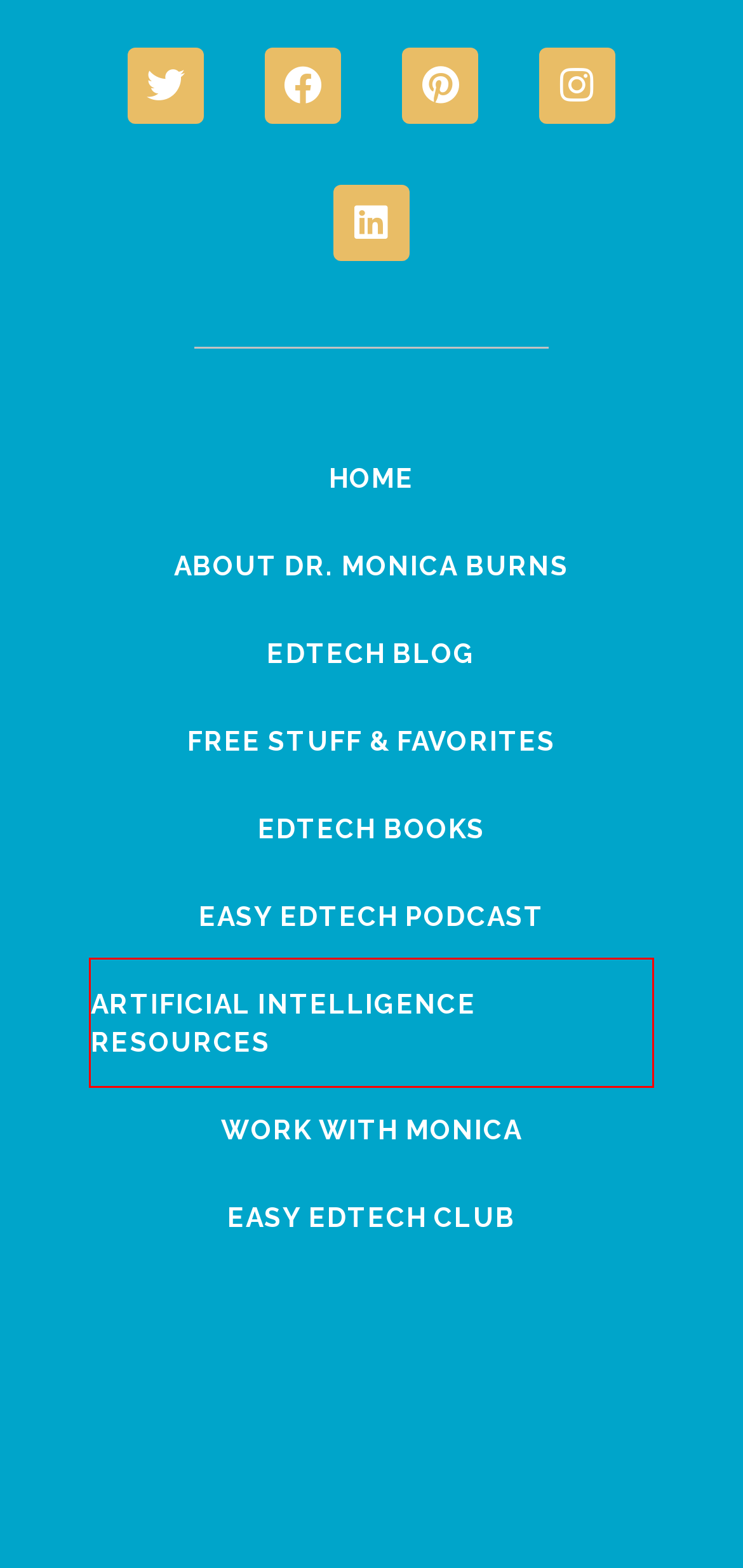Given a webpage screenshot featuring a red rectangle around a UI element, please determine the best description for the new webpage that appears after the element within the bounding box is clicked. The options are:
A. EdTech Books by Monica Burns - Class Tech Tips
B. Easy EdTech Club - Sales Page - Class Tech Tips
C. Artificial Intelligence Resources - Class Tech Tips
D. EdTech Blog, Tools and Resources for Educators - Class Tech Tips
E. 5 Tools to Use Instead of Flip - Class Tech Tips
F. Free Stuff & EdTech Favorites - Class Tech Tips
G. EdTech Consultant and Expert Monica Burns - Class Tech Tips
H. Easy EdTech Podcast - Class Tech Tips

C